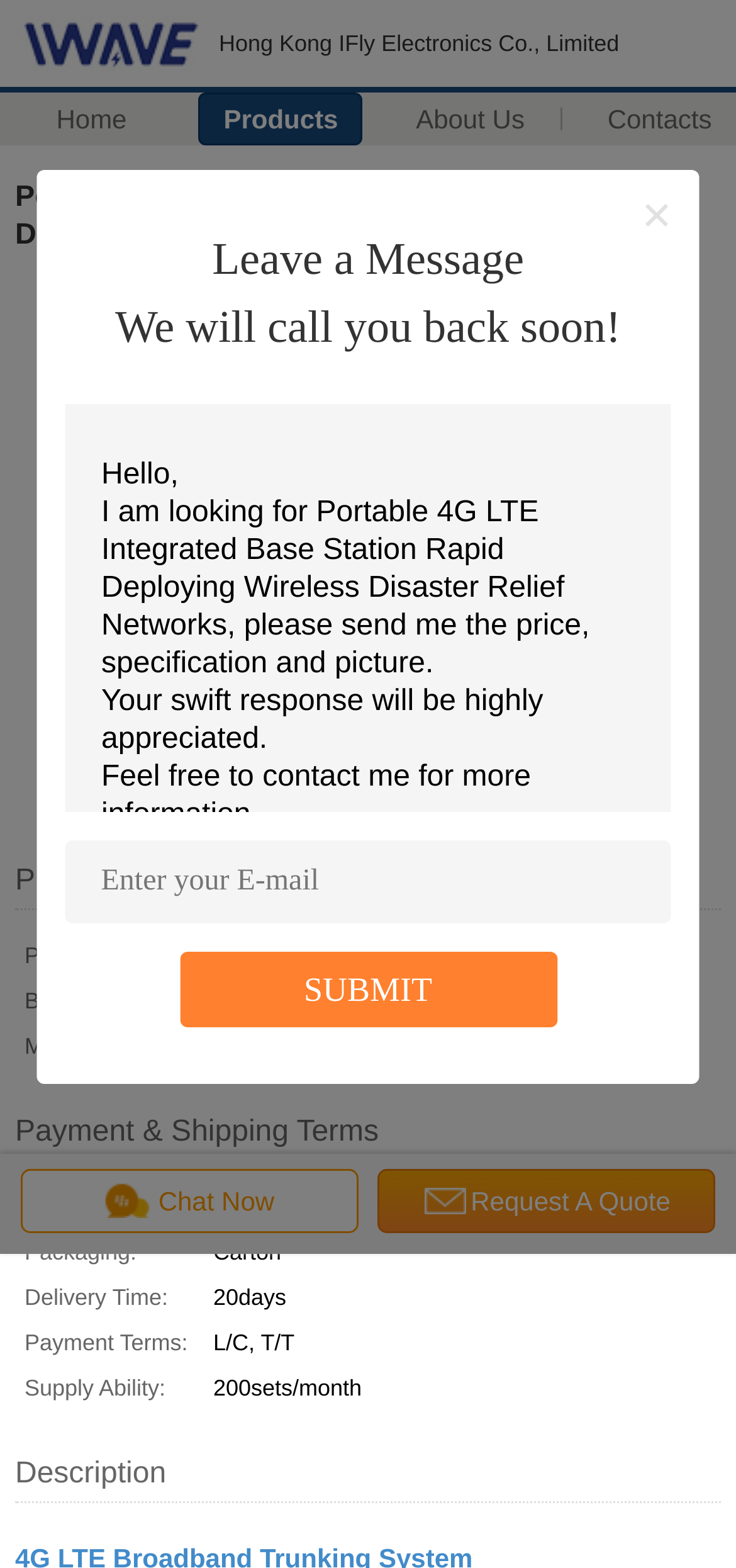Provide a brief response to the question using a single word or phrase: 
What is the company name of the product supplier?

Hong Kong IFly Electronics Co., Limited